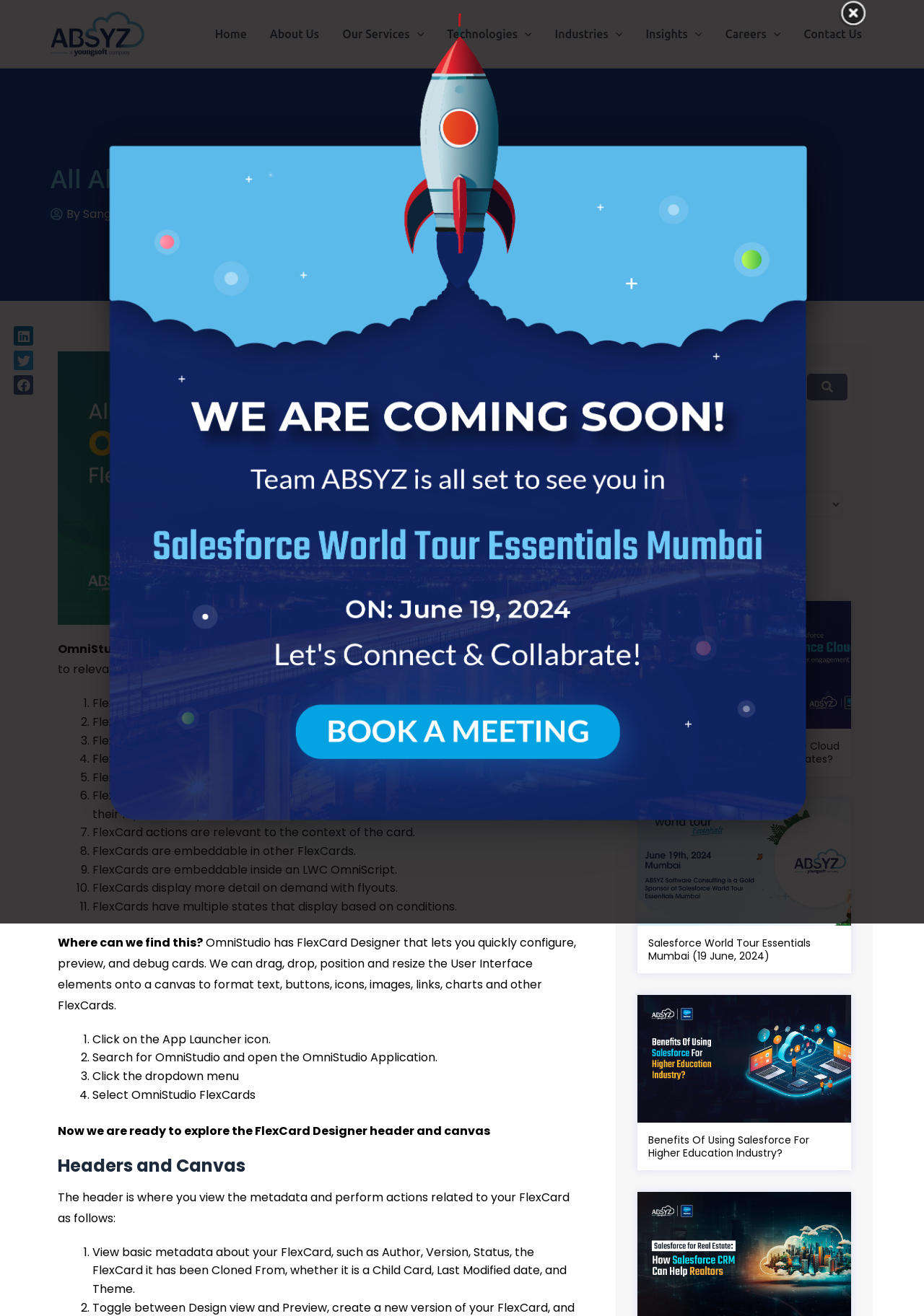Use the details in the image to answer the question thoroughly: 
How many list markers are there in the section describing the key capabilities of FlexCards?

I counted the list markers in the section describing the key capabilities of FlexCards and found 11 list markers, numbered from 1 to 11.